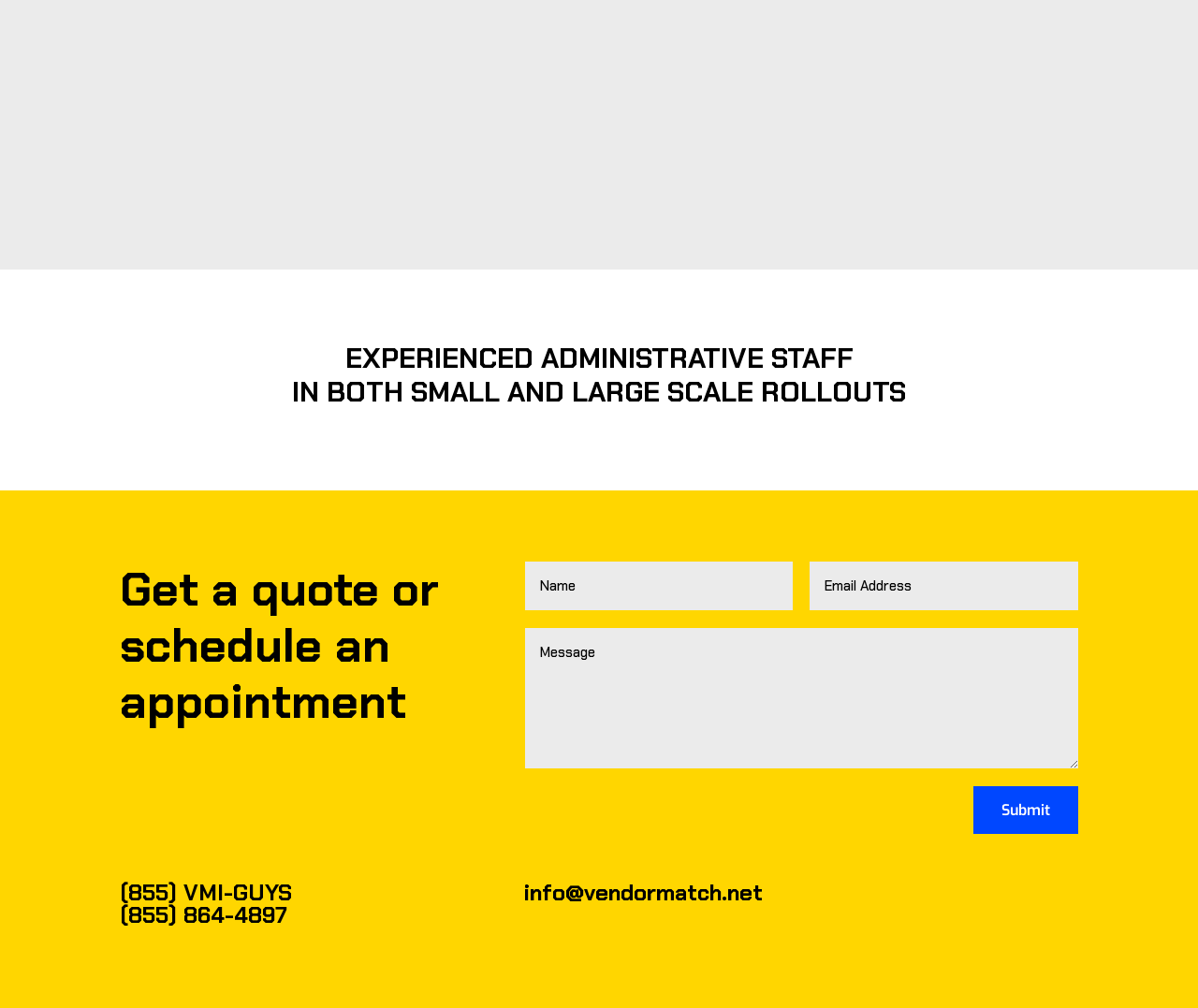Answer briefly with one word or phrase:
How many textboxes are there for input?

3